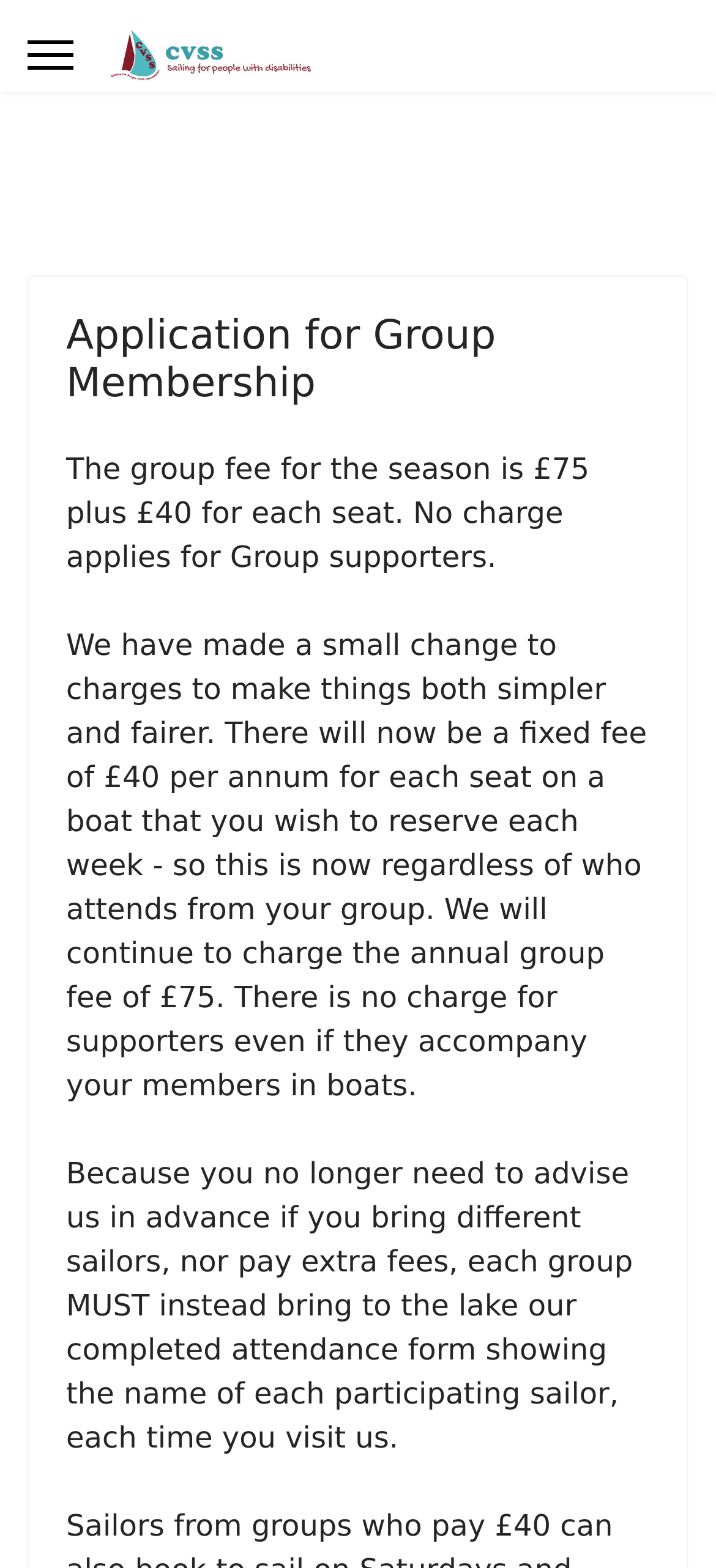Is there a charge for Group supporters?
From the screenshot, supply a one-word or short-phrase answer.

No